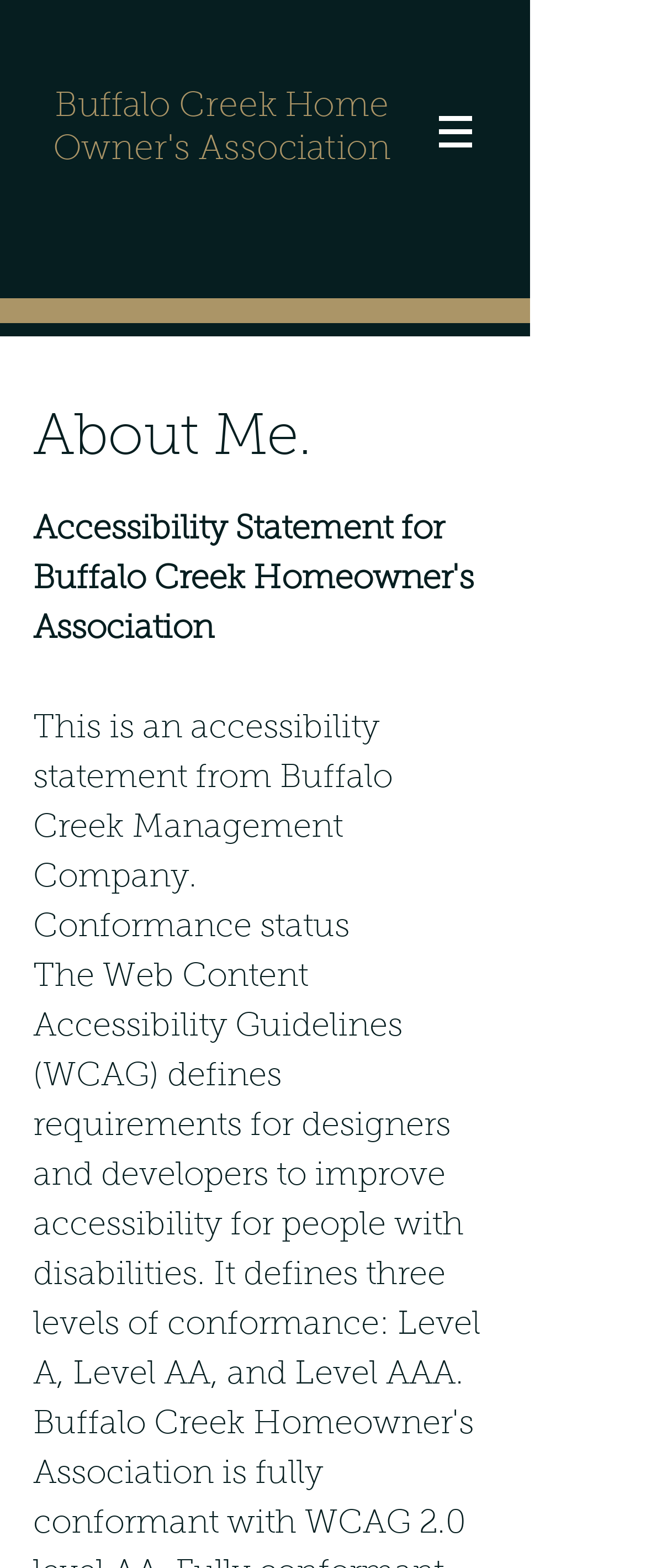What is the purpose of the accessibility statement?
Give a detailed response to the question by analyzing the screenshot.

The purpose of the accessibility statement can be inferred from the static text element that reads 'Conformance status', which suggests that the statement is intended to provide information about the website's compliance with accessibility standards.